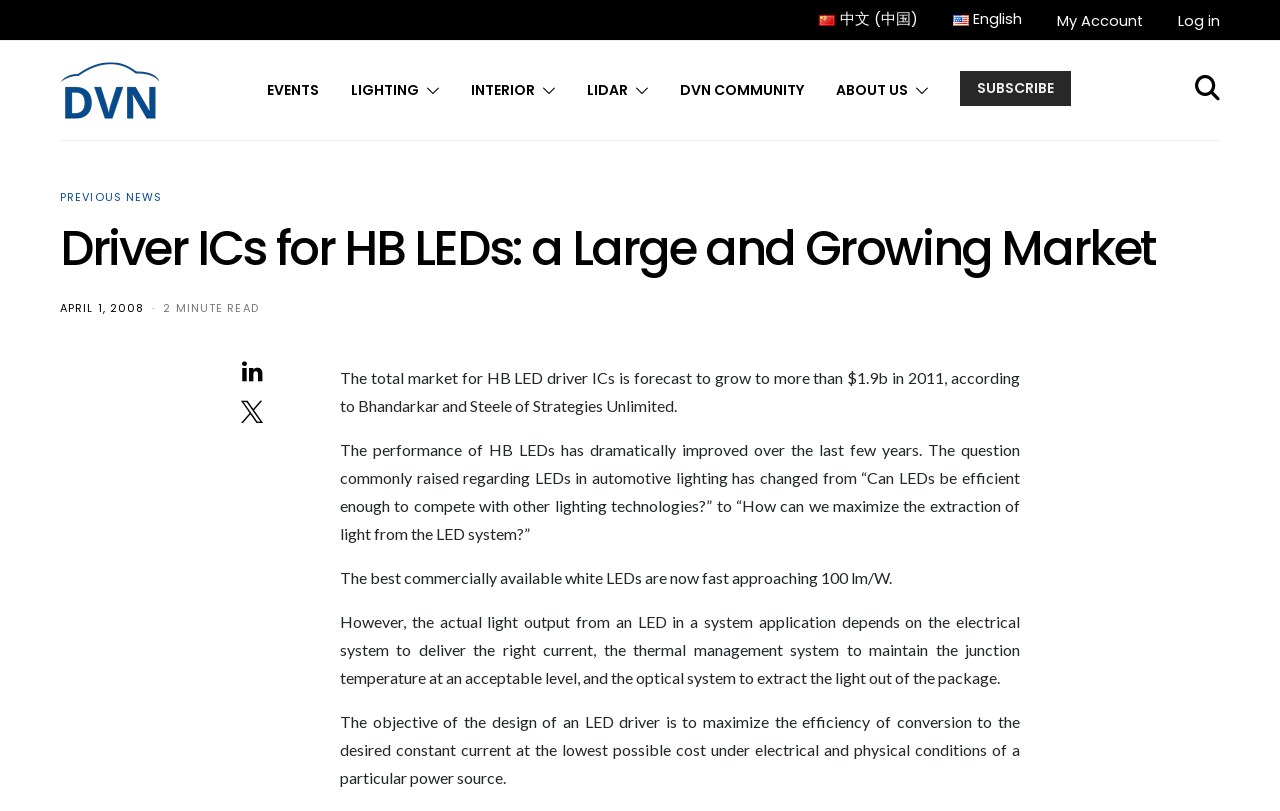Specify the bounding box coordinates of the area that needs to be clicked to achieve the following instruction: "Read previous news".

[0.047, 0.233, 0.127, 0.253]